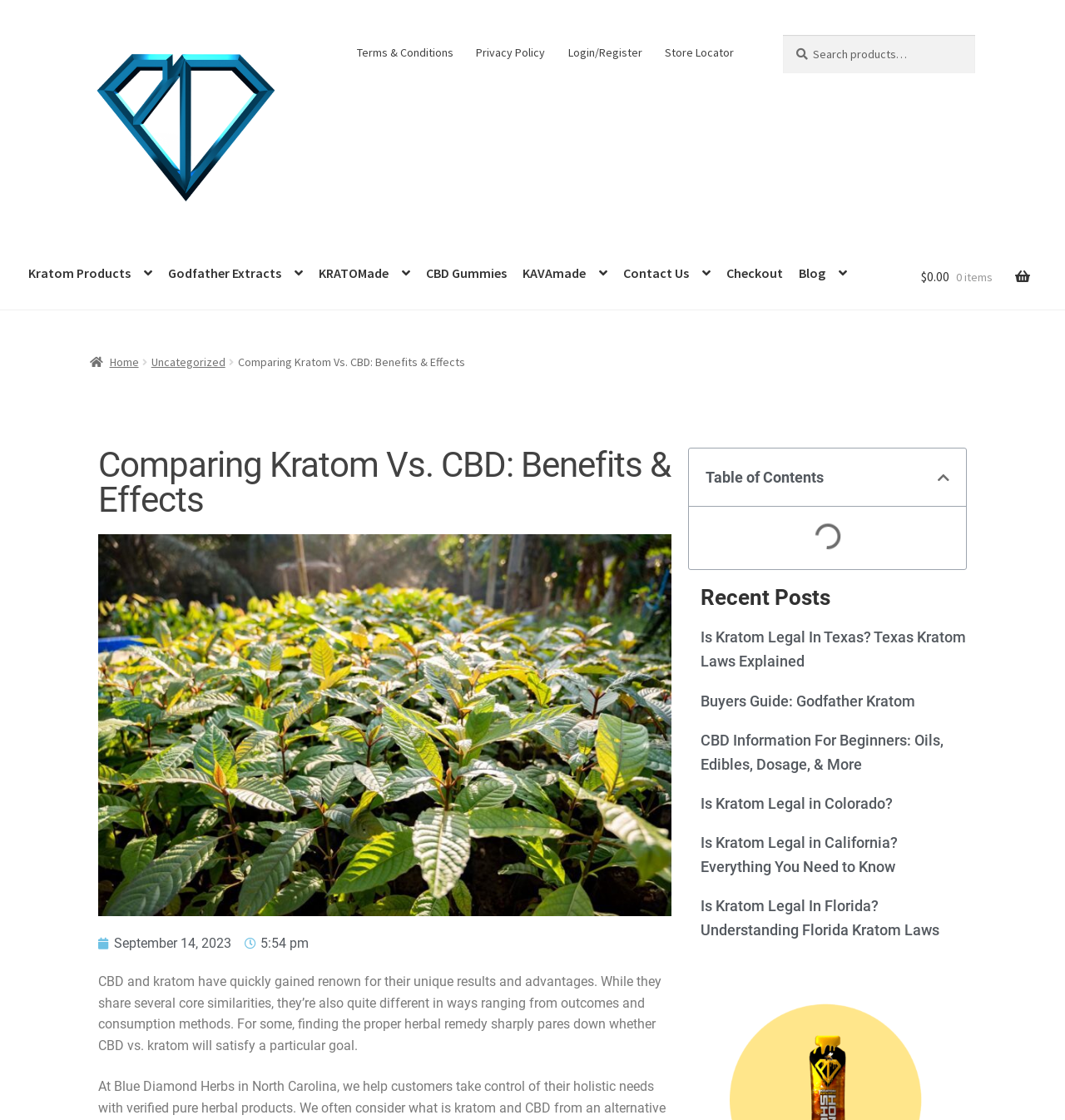Please find the bounding box for the UI component described as follows: "1 Passager".

None